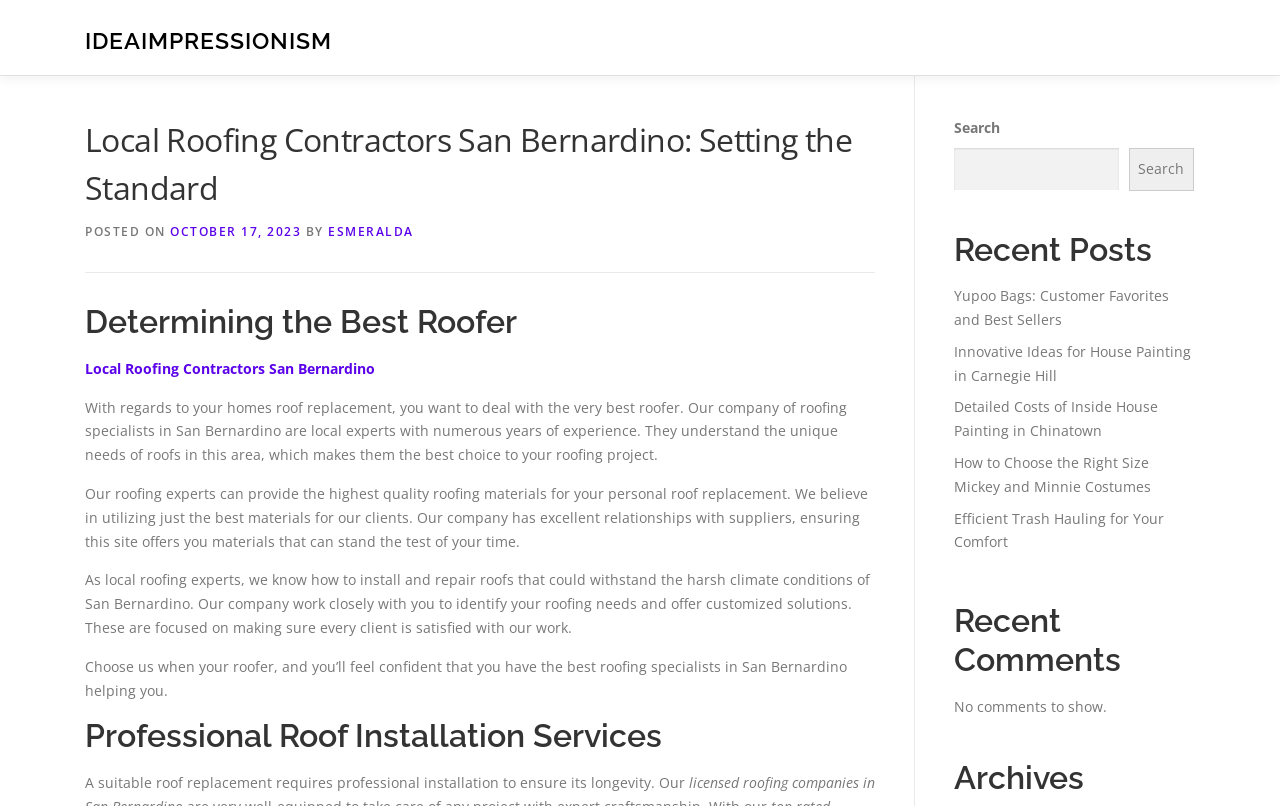Please locate the bounding box coordinates of the element that needs to be clicked to achieve the following instruction: "Click the 'IDEAIMPRESSIONISM' link". The coordinates should be four float numbers between 0 and 1, i.e., [left, top, right, bottom].

[0.066, 0.034, 0.259, 0.067]